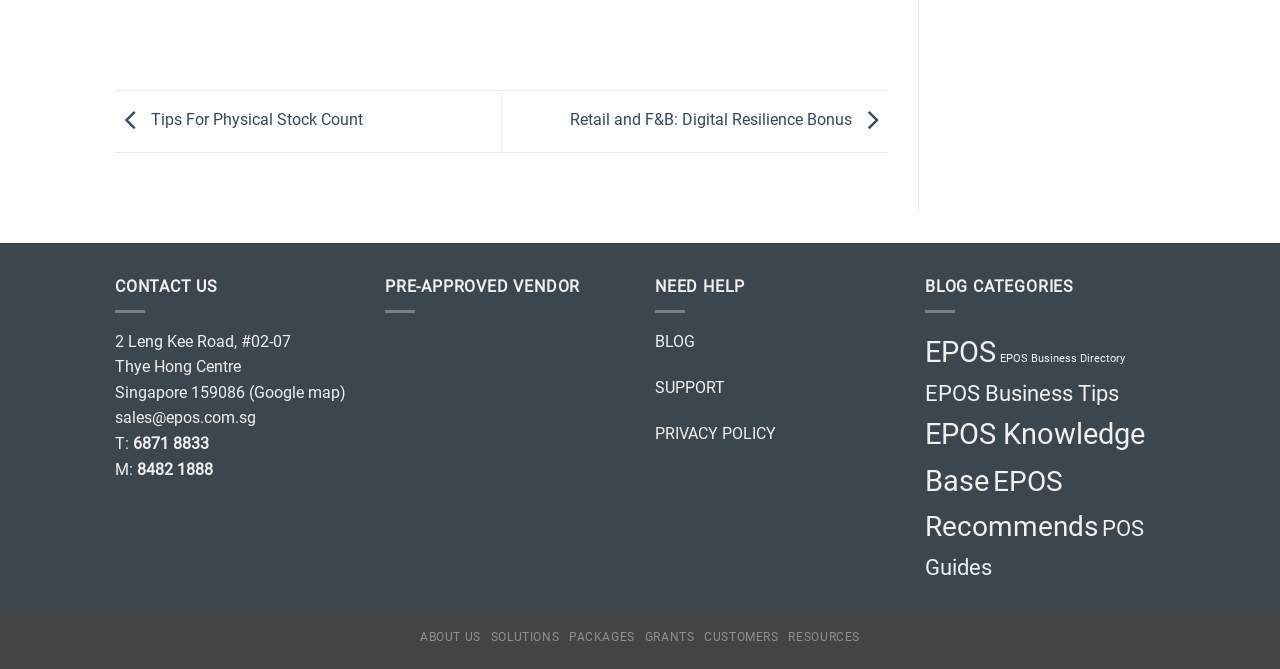Given the description of a UI element: "PRIVACY POLICY", identify the bounding box coordinates of the matching element in the webpage screenshot.

[0.512, 0.634, 0.606, 0.663]